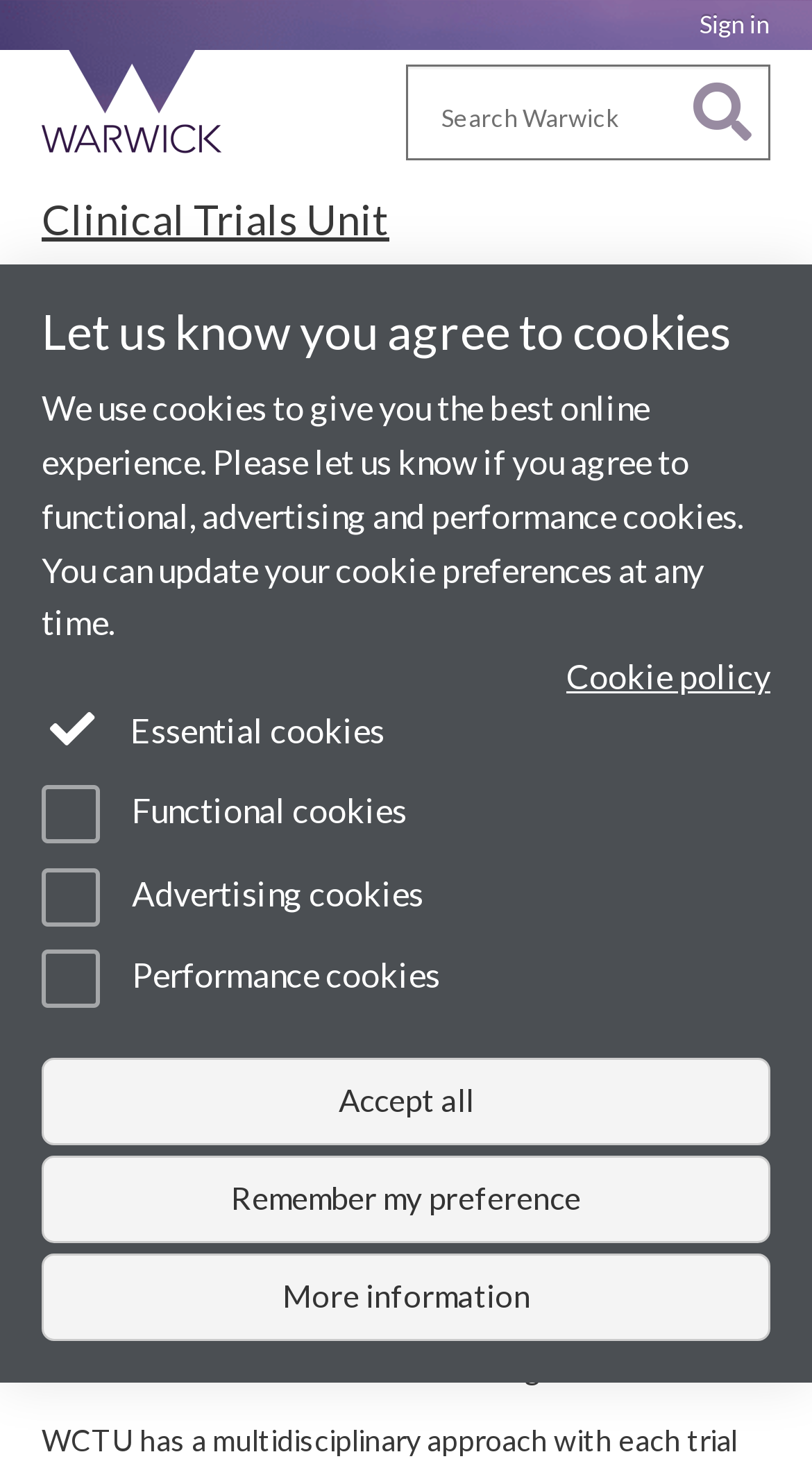Identify the bounding box coordinates of the clickable section necessary to follow the following instruction: "Go to Clinical Trials Unit". The coordinates should be presented as four float numbers from 0 to 1, i.e., [left, top, right, bottom].

[0.051, 0.132, 0.479, 0.166]